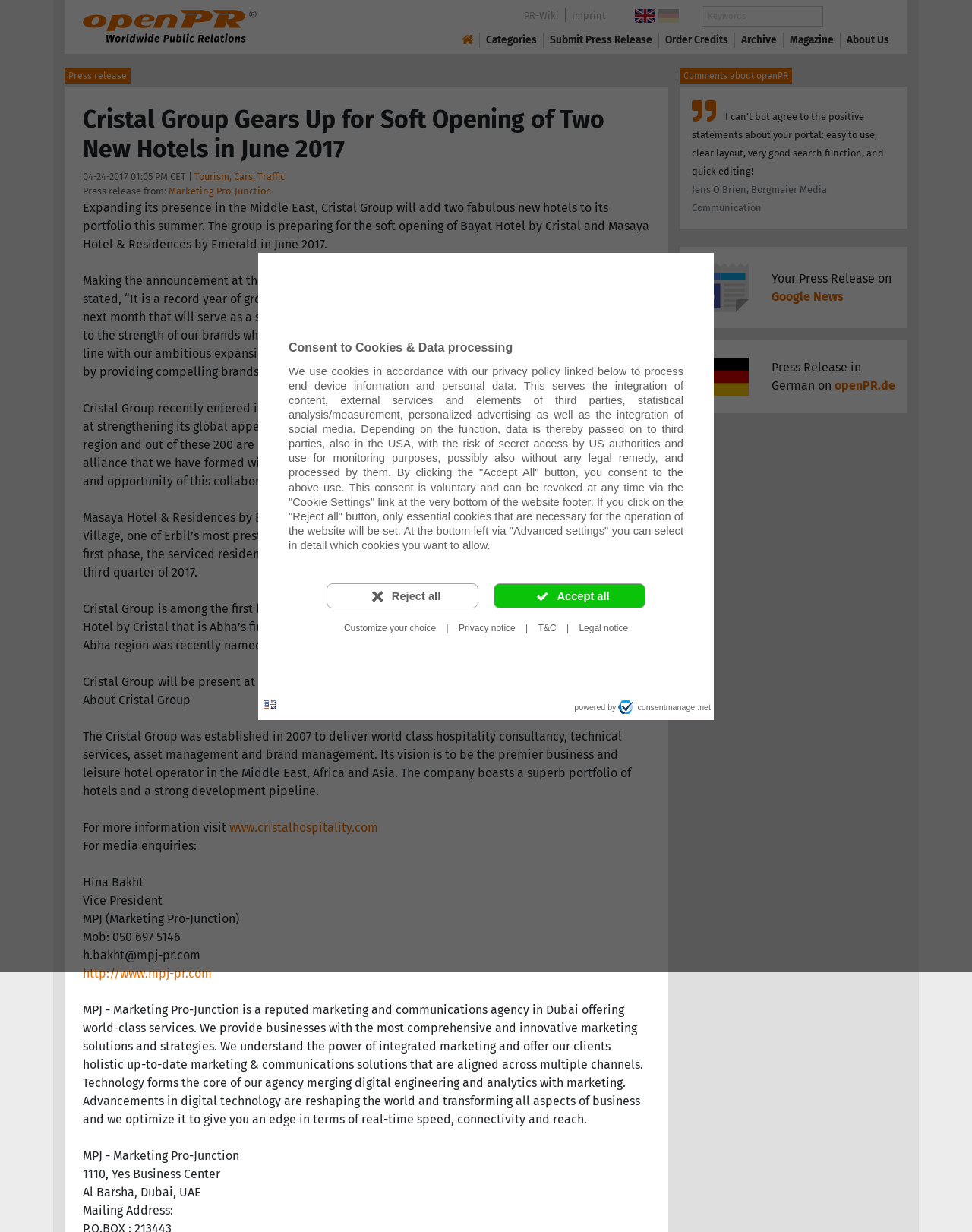Please find the bounding box coordinates of the element that you should click to achieve the following instruction: "View PR-Wiki". The coordinates should be presented as four float numbers between 0 and 1: [left, top, right, bottom].

[0.533, 0.007, 0.581, 0.019]